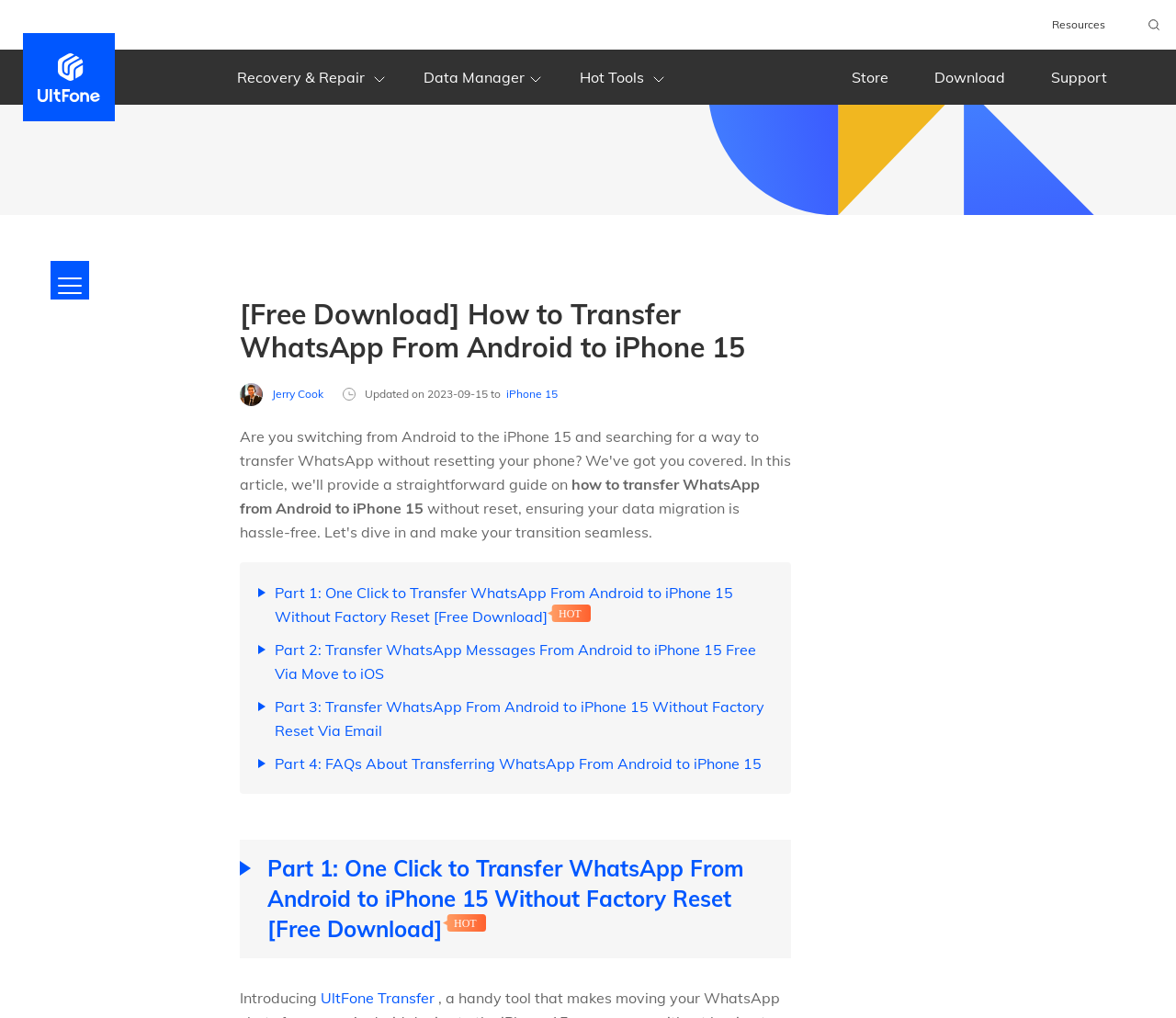Identify the bounding box coordinates for the element you need to click to achieve the following task: "Click on Download". Provide the bounding box coordinates as four float numbers between 0 and 1, in the form [left, top, right, bottom].

[0.775, 0.067, 0.874, 0.085]